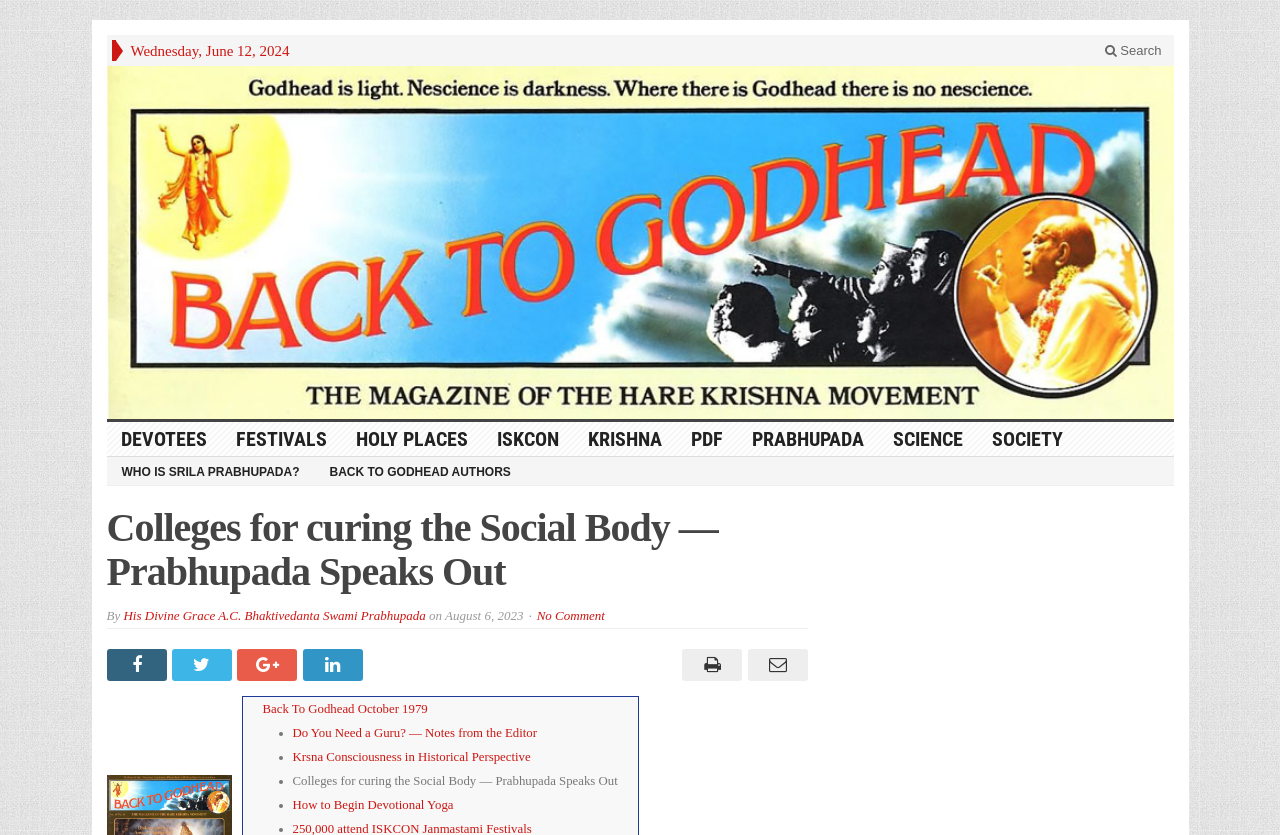Identify the bounding box coordinates for the UI element that matches this description: "Holy Places".

[0.267, 0.506, 0.377, 0.546]